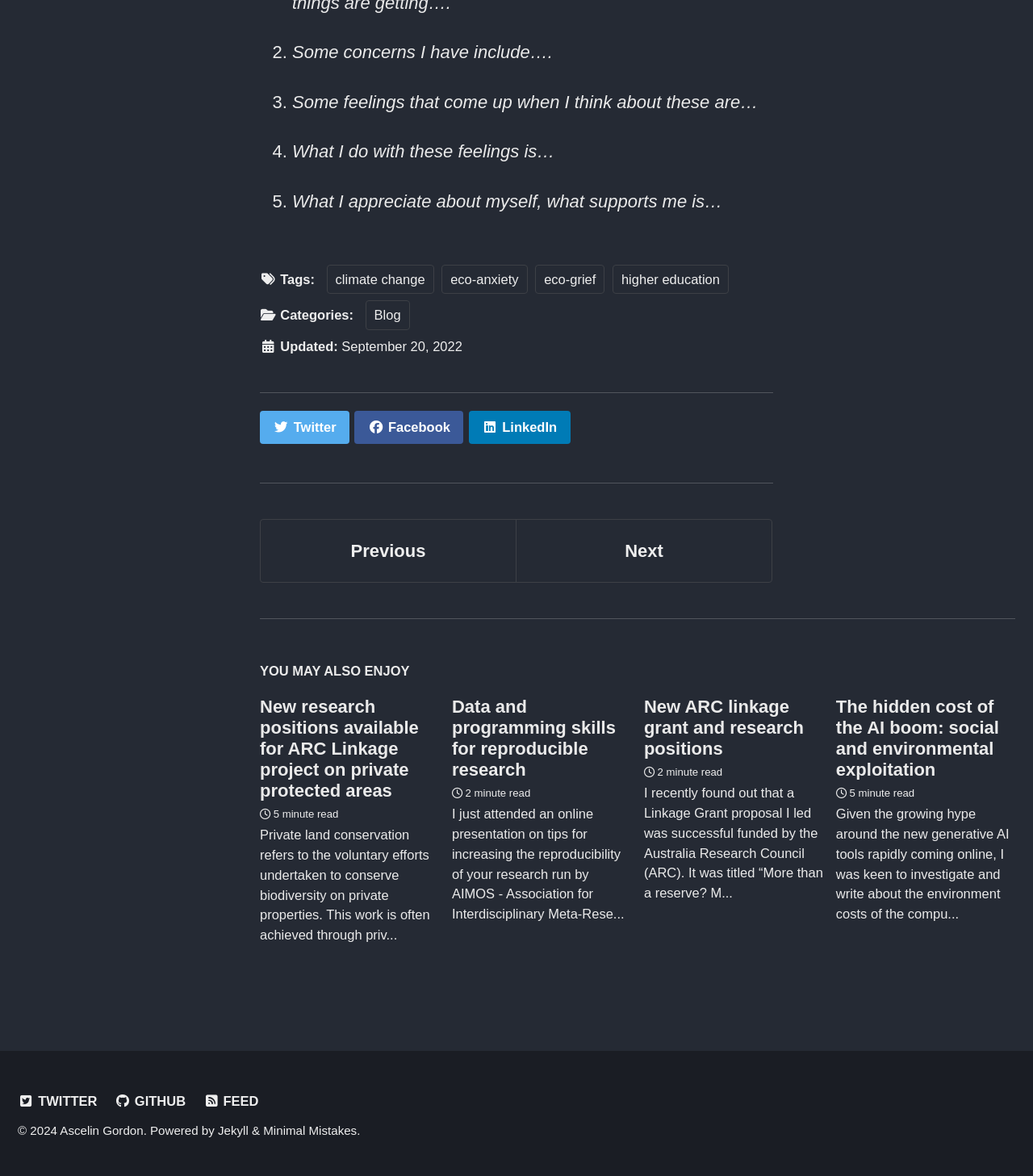Please determine the bounding box coordinates of the element to click on in order to accomplish the following task: "Visit the Twitter page". Ensure the coordinates are four float numbers ranging from 0 to 1, i.e., [left, top, right, bottom].

[0.252, 0.349, 0.338, 0.378]